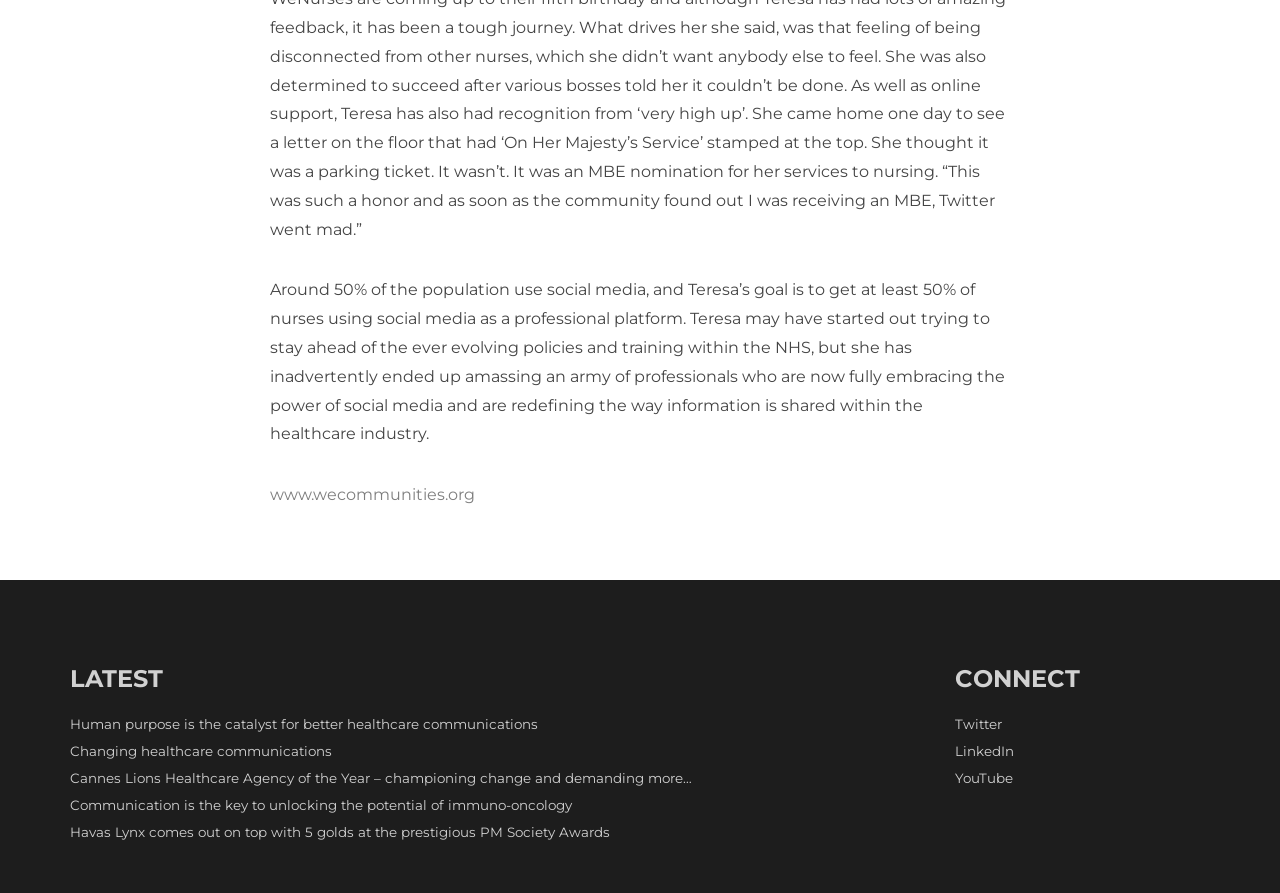Can you provide the bounding box coordinates for the element that should be clicked to implement the instruction: "Follow on Twitter"?

[0.746, 0.802, 0.783, 0.82]